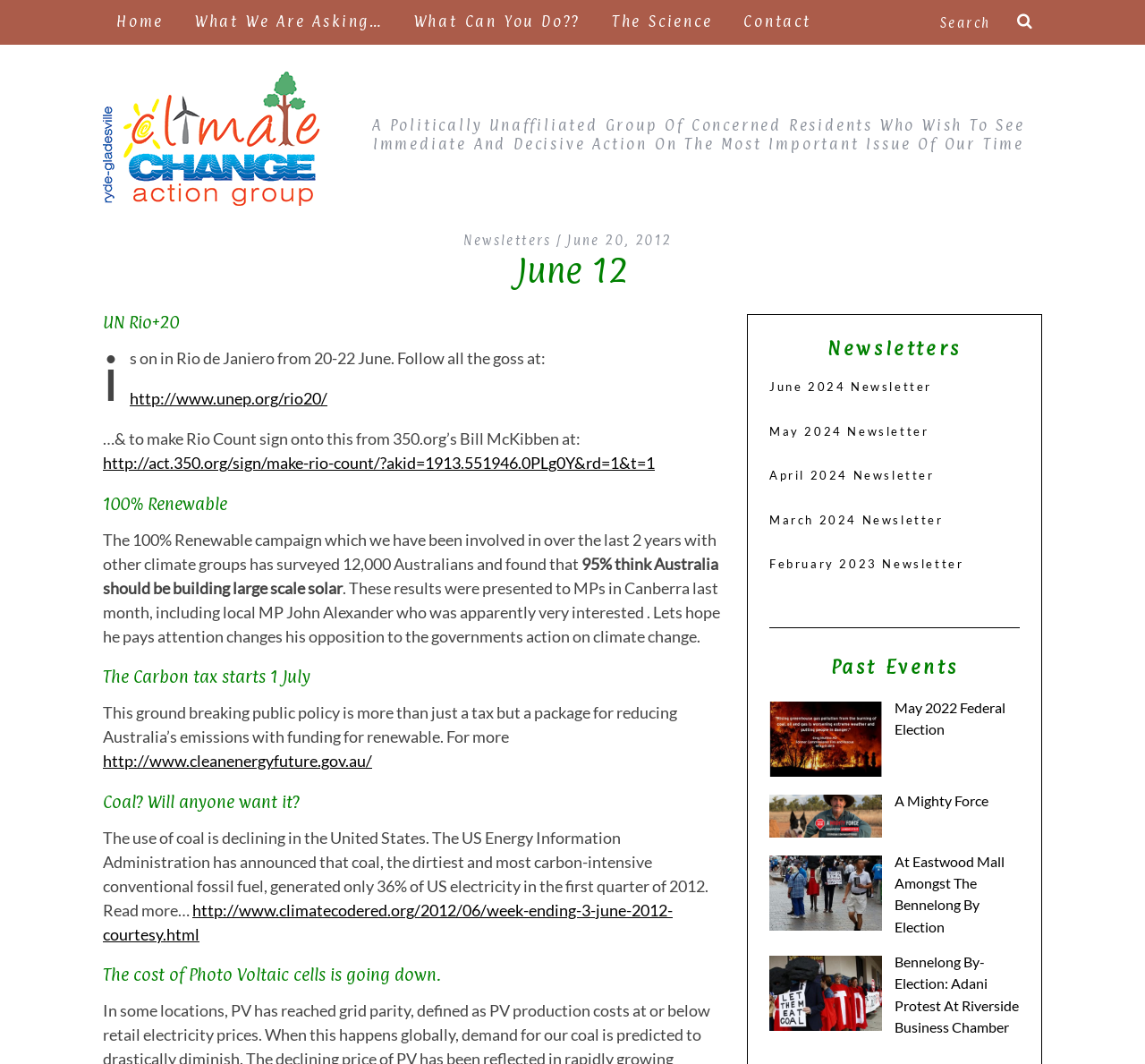Please locate the bounding box coordinates of the element's region that needs to be clicked to follow the instruction: "Check the 100% Renewable campaign". The bounding box coordinates should be provided as four float numbers between 0 and 1, i.e., [left, top, right, bottom].

[0.09, 0.466, 0.629, 0.481]